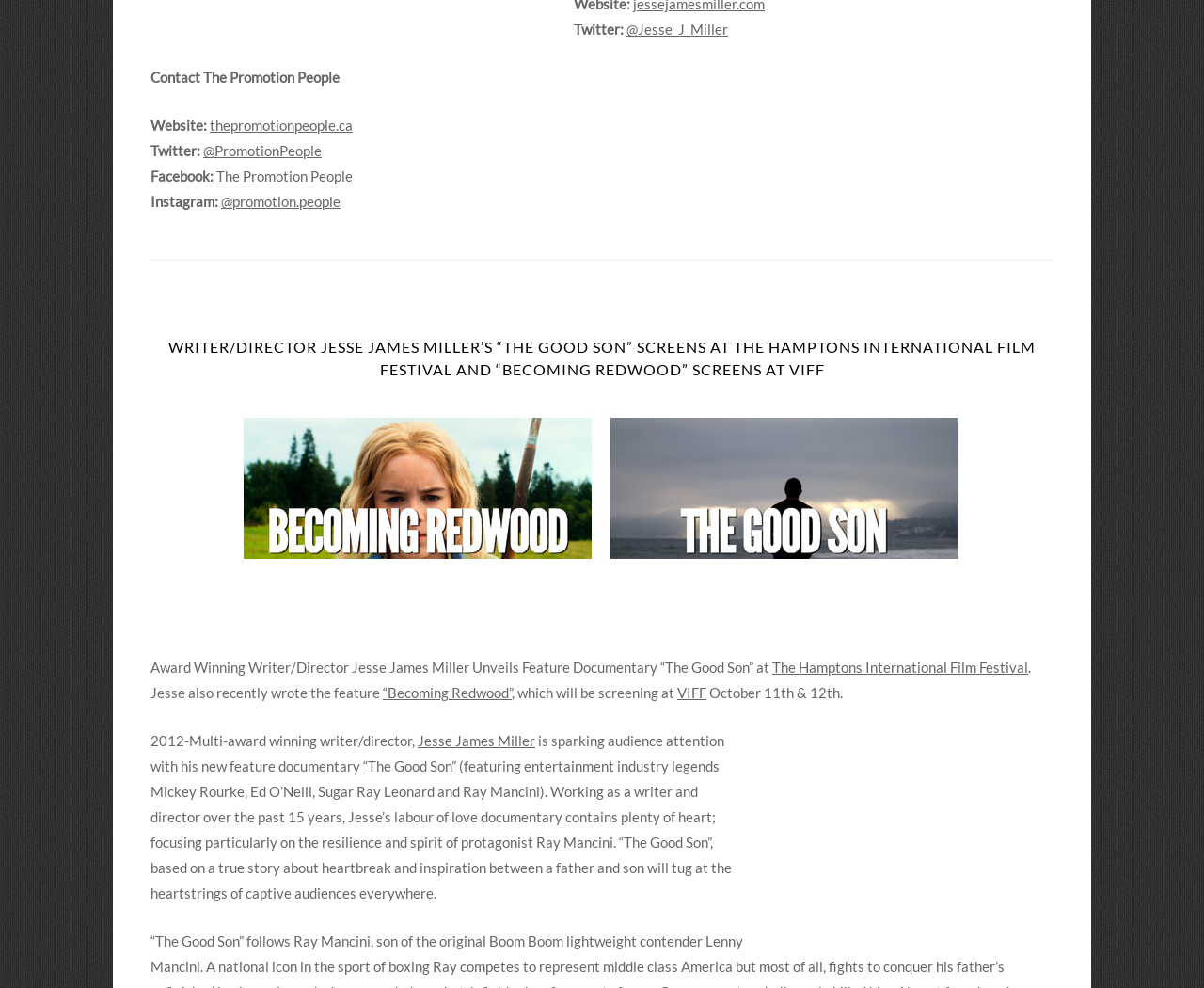Could you highlight the region that needs to be clicked to execute the instruction: "Visit Jesse James Miller's Twitter page"?

[0.52, 0.021, 0.605, 0.038]